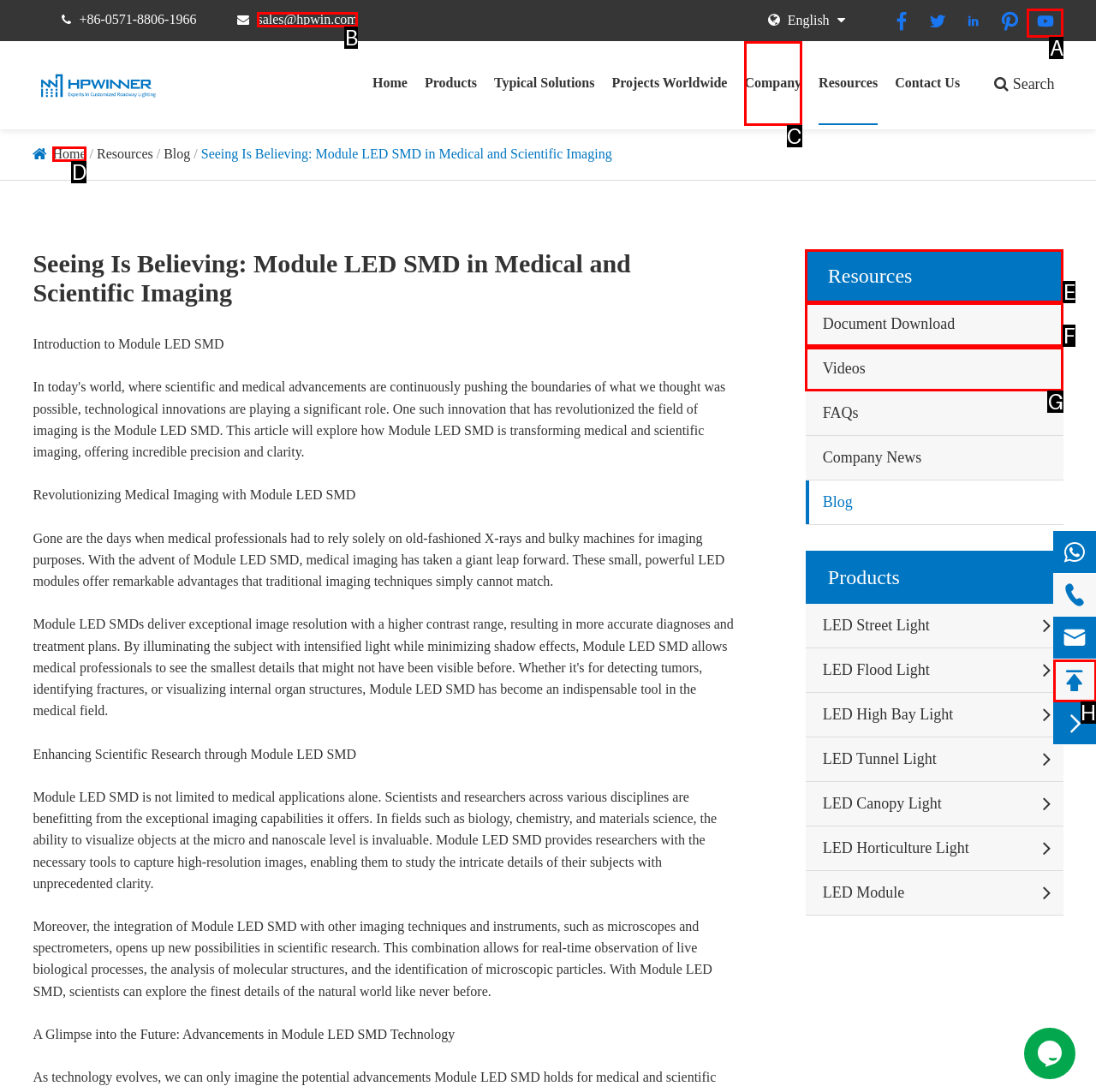Using the description: Non-Destructive Testing
Identify the letter of the corresponding UI element from the choices available.

None